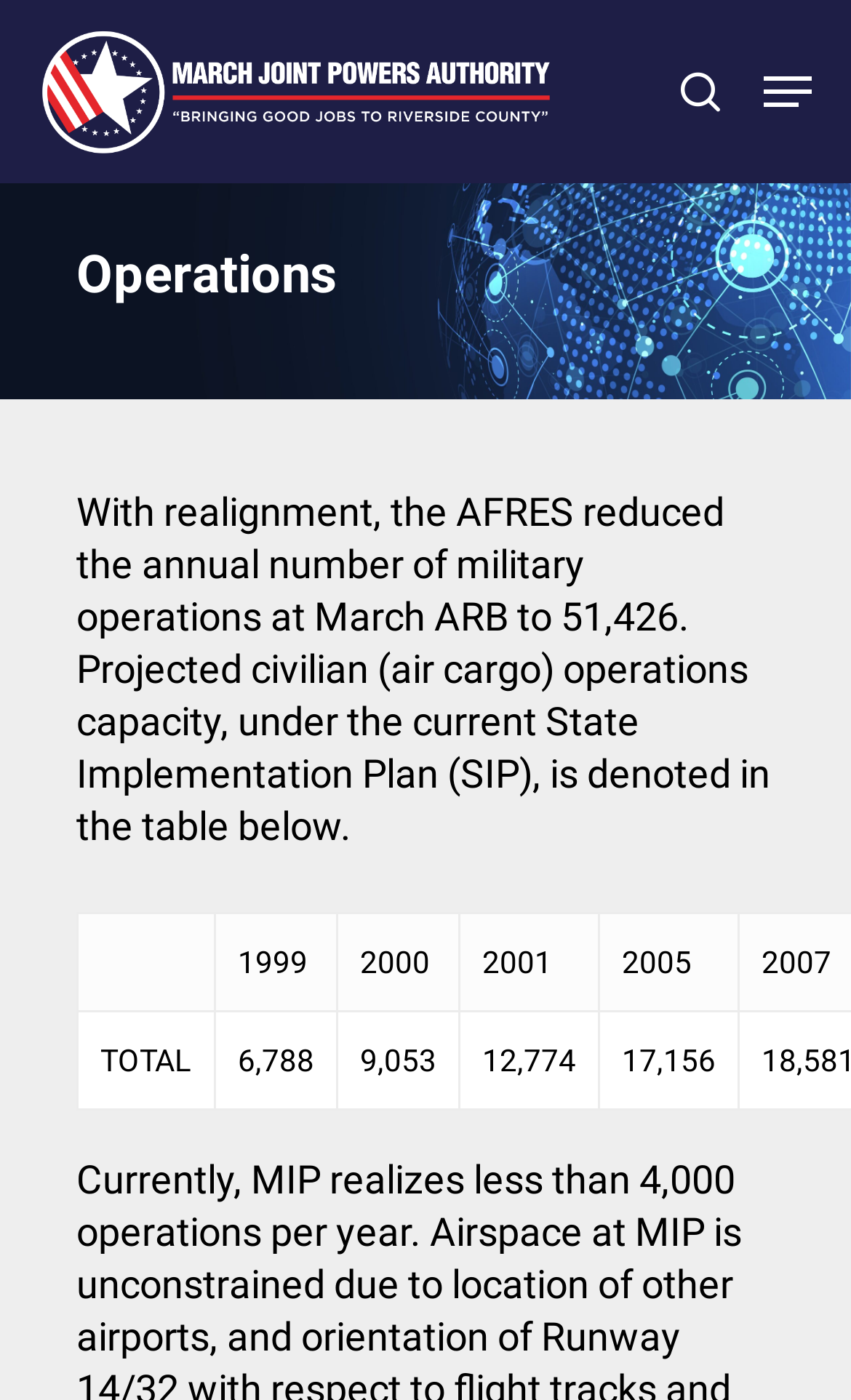Create an elaborate caption that covers all aspects of the webpage.

The webpage is about Operations at March JPA. At the top, there is a search bar with a "Search" textbox and a "Close Search" link to the right of it. Below the search bar, there is a link to "March JPA" accompanied by an image with the same name. To the right of the image, there is another link labeled "search". 

On the top right corner, there is a link to "Navigation Menu" which is currently not expanded. Below the navigation menu, there is a heading titled "Operations". 

The main content of the page is a paragraph of text that discusses the reduction of military operations at March ARB and the projected civilian operations capacity. Below the paragraph, there is a table with six columns and two rows. The columns are labeled with years from 1999 to 2005, and the rows contain data related to the operations capacity. The table has a total column at the end.